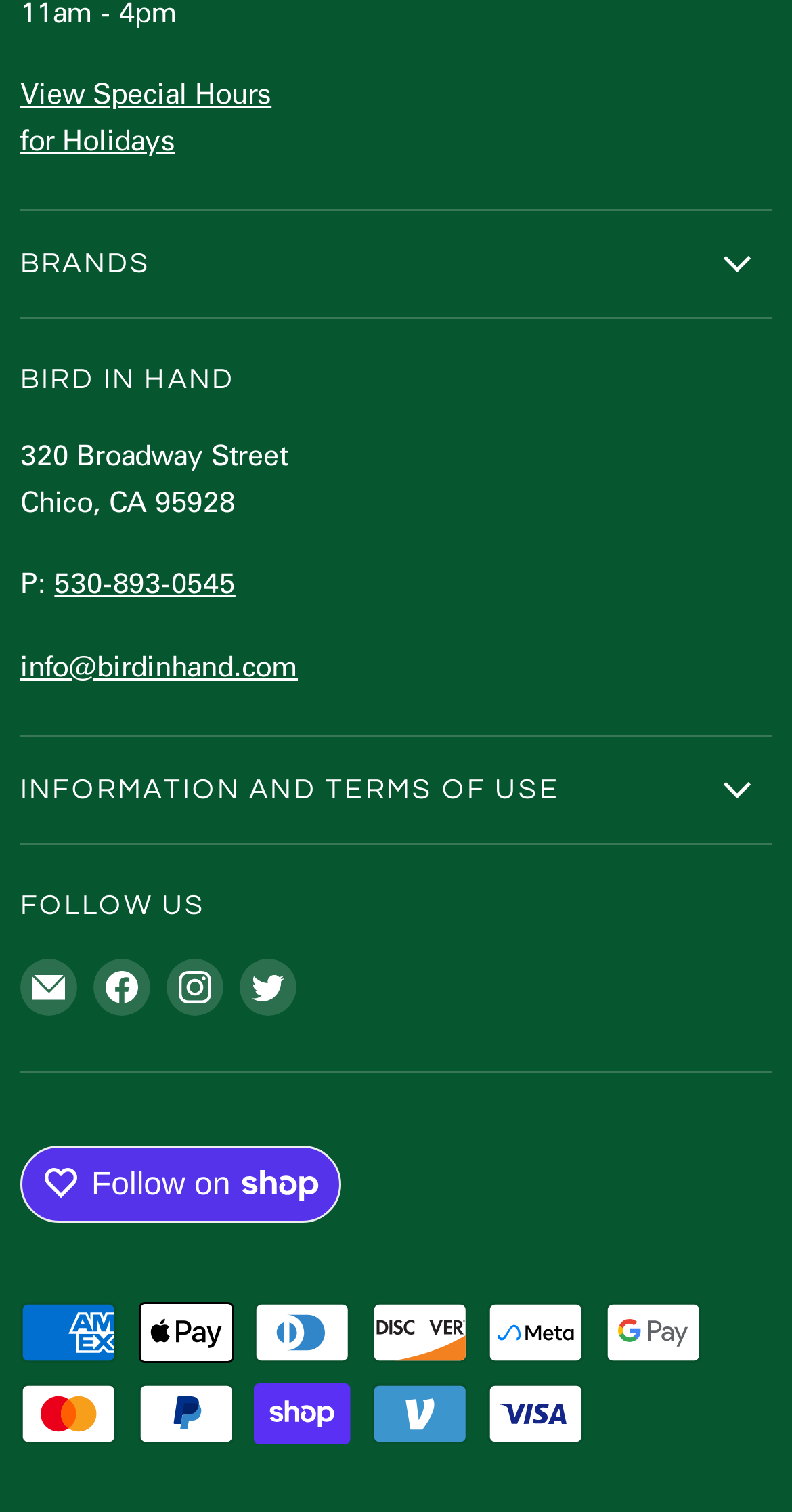Locate the bounding box coordinates of the UI element described by: "Refunds and Exchanges". The bounding box coordinates should consist of four float numbers between 0 and 1, i.e., [left, top, right, bottom].

[0.026, 0.64, 0.412, 0.666]